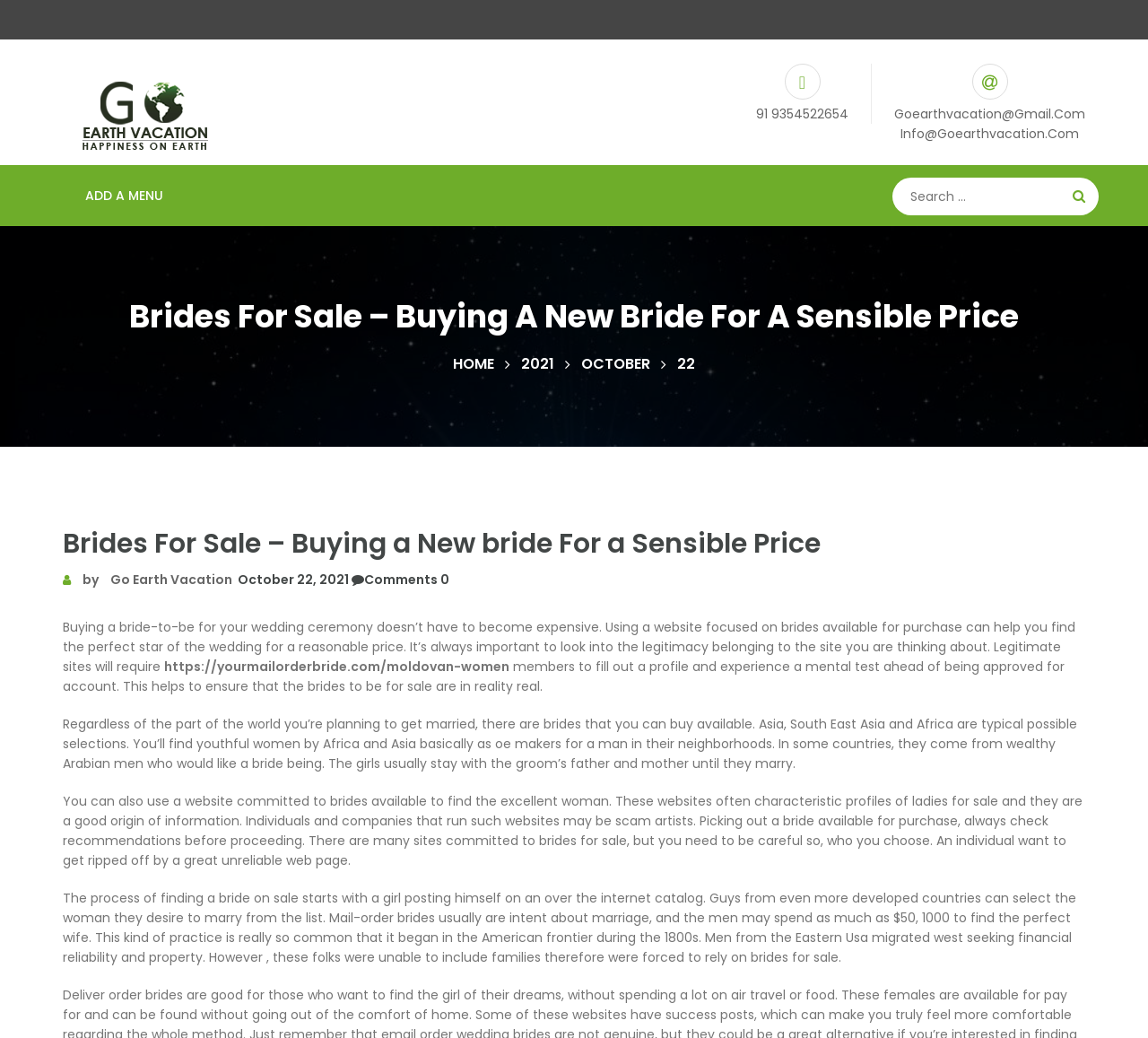Please identify the bounding box coordinates of the region to click in order to complete the given instruction: "Click on the 'https://yourmailorderbride.com/moldovan-women' link". The coordinates should be four float numbers between 0 and 1, i.e., [left, top, right, bottom].

[0.143, 0.634, 0.444, 0.651]